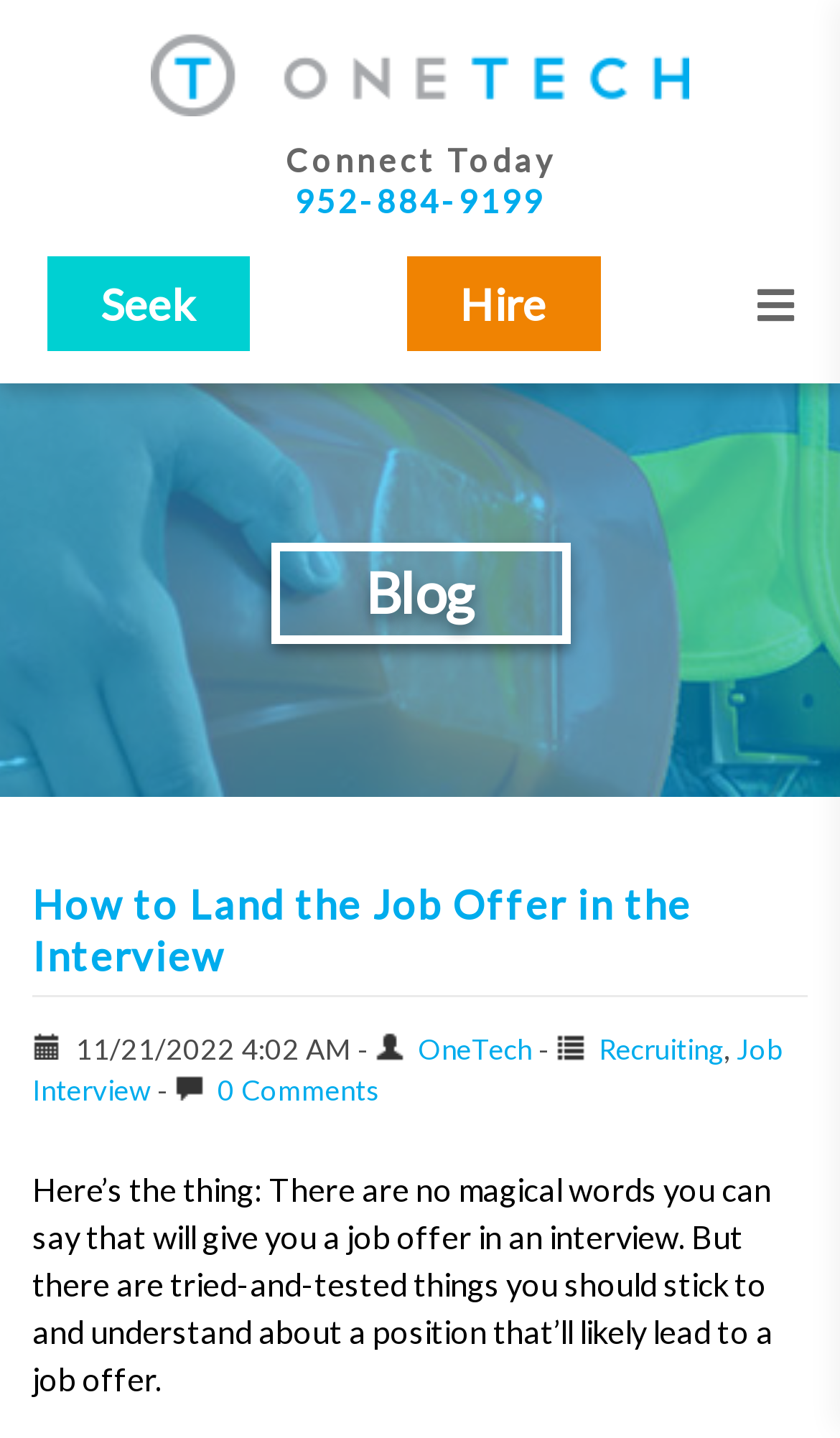Generate a comprehensive caption for the webpage you are viewing.

The webpage is about an article titled "How to Land the Job Offer in the Interview" from One Tech Engineering. At the top, there is a header section that spans the entire width of the page. Within this section, there is a logo of One Tech Engineering on the left, which is an image linked to the company's website. On the right side of the header, there are three links: "Connect Today", a phone number "952-884-9199", and two separate links "Seek" and "Hire".

Below the header, there is a navigation menu with a link to the "Blog" section. The main article title "How to Land the Job Offer in the Interview" is a prominent heading that takes up most of the width of the page. Underneath the title, there is a publication date and time "11/21/2022 4:02 AM" followed by links to "OneTech", "Recruiting", and "Job Interview" with a comma separator in between.

The main content of the article starts with a paragraph of text that discusses the importance of understanding a position to get a job offer. The text is divided into two sections, with a dash and a space in between. At the bottom right corner of the page, there is a button with an arrow icon.

Overall, the webpage has a simple and clean layout, with a clear hierarchy of elements and easy-to-read text.